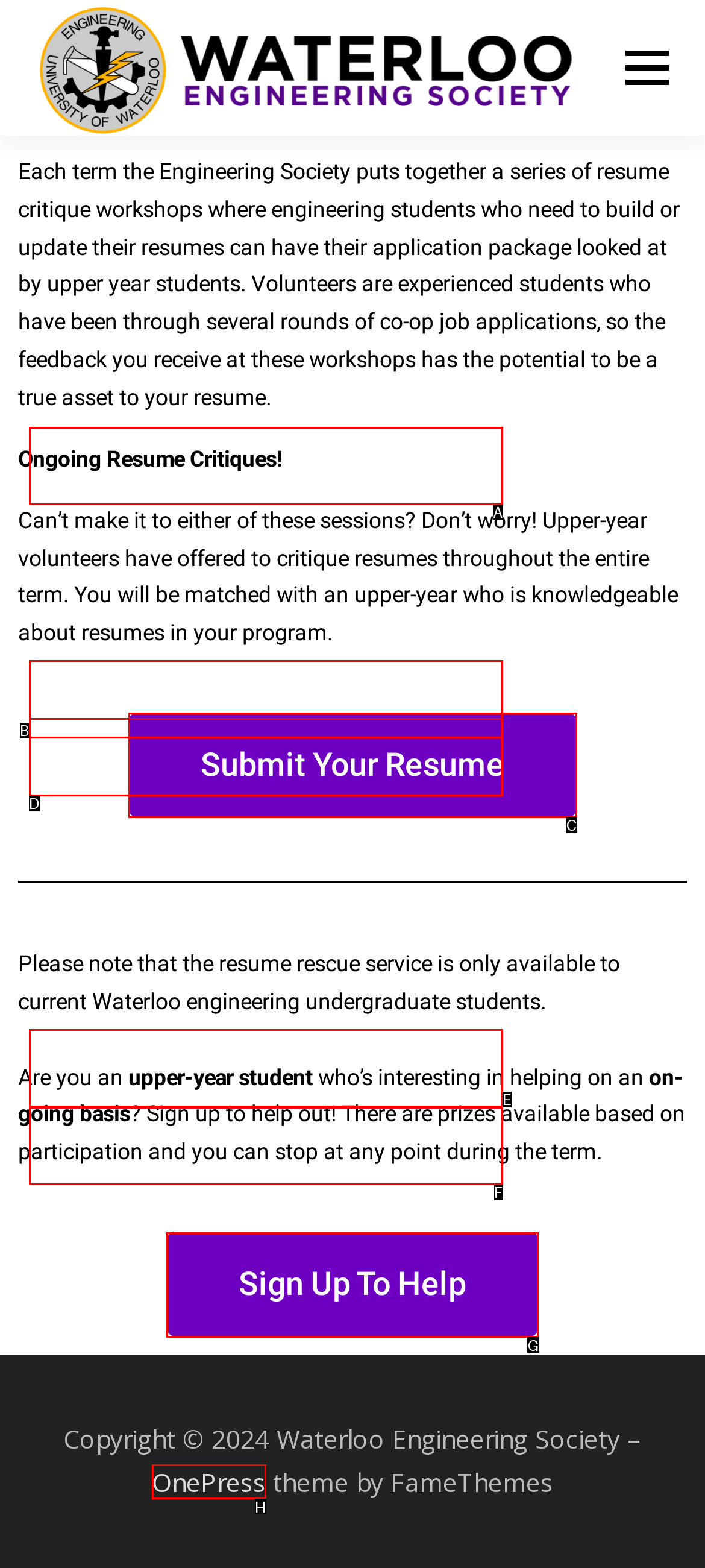Identify the correct UI element to click to achieve the task: Sign up to help out.
Answer with the letter of the appropriate option from the choices given.

G